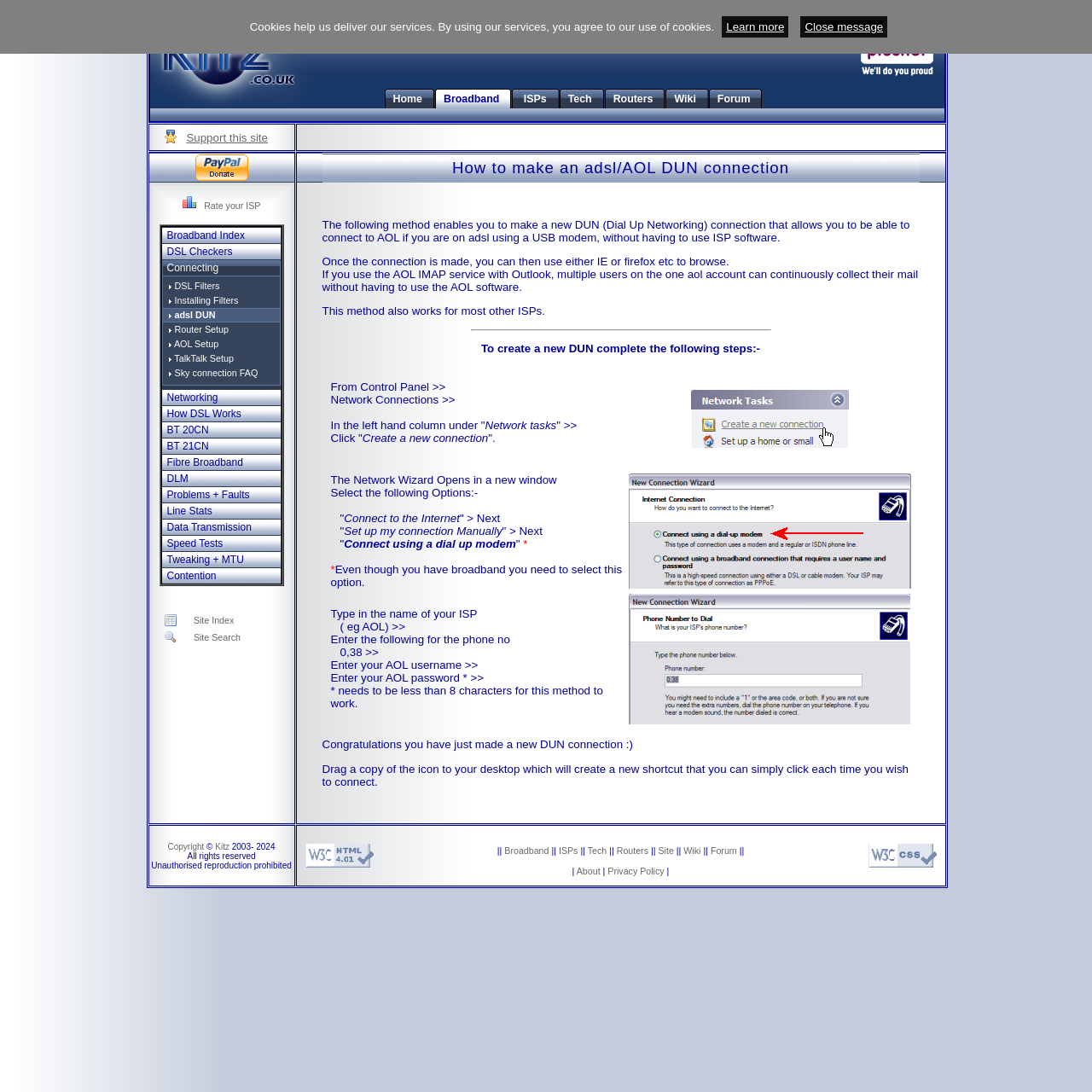Give the bounding box coordinates for this UI element: "alt="Valid HTML 4.01 Transitional" name="valid_html"". The coordinates should be four float numbers between 0 and 1, arranged as [left, top, right, bottom].

[0.279, 0.787, 0.342, 0.796]